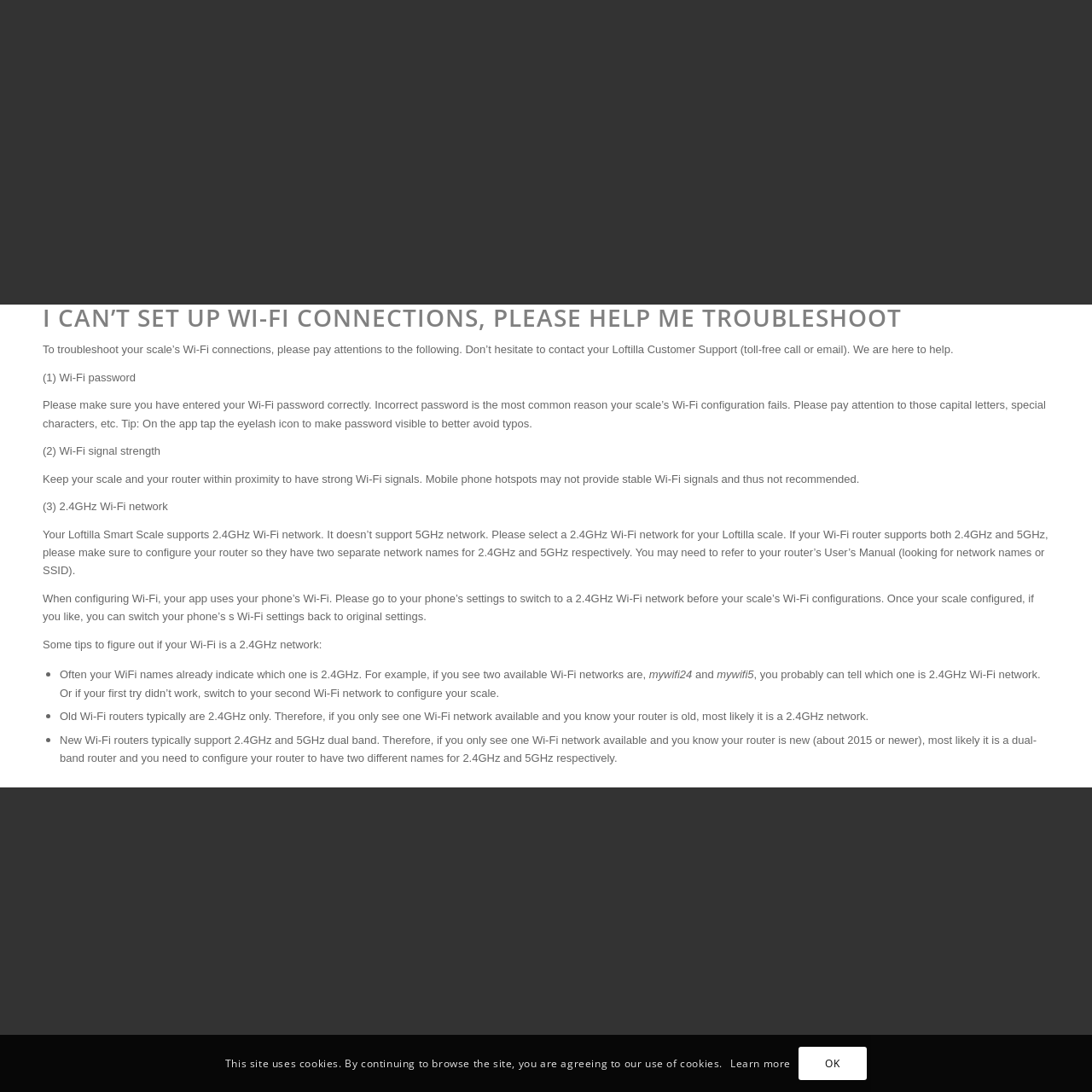For the following element description, predict the bounding box coordinates in the format (top-left x, top-left y, bottom-right x, bottom-right y). All values should be floating point numbers between 0 and 1. Description: OK

[0.731, 0.959, 0.794, 0.989]